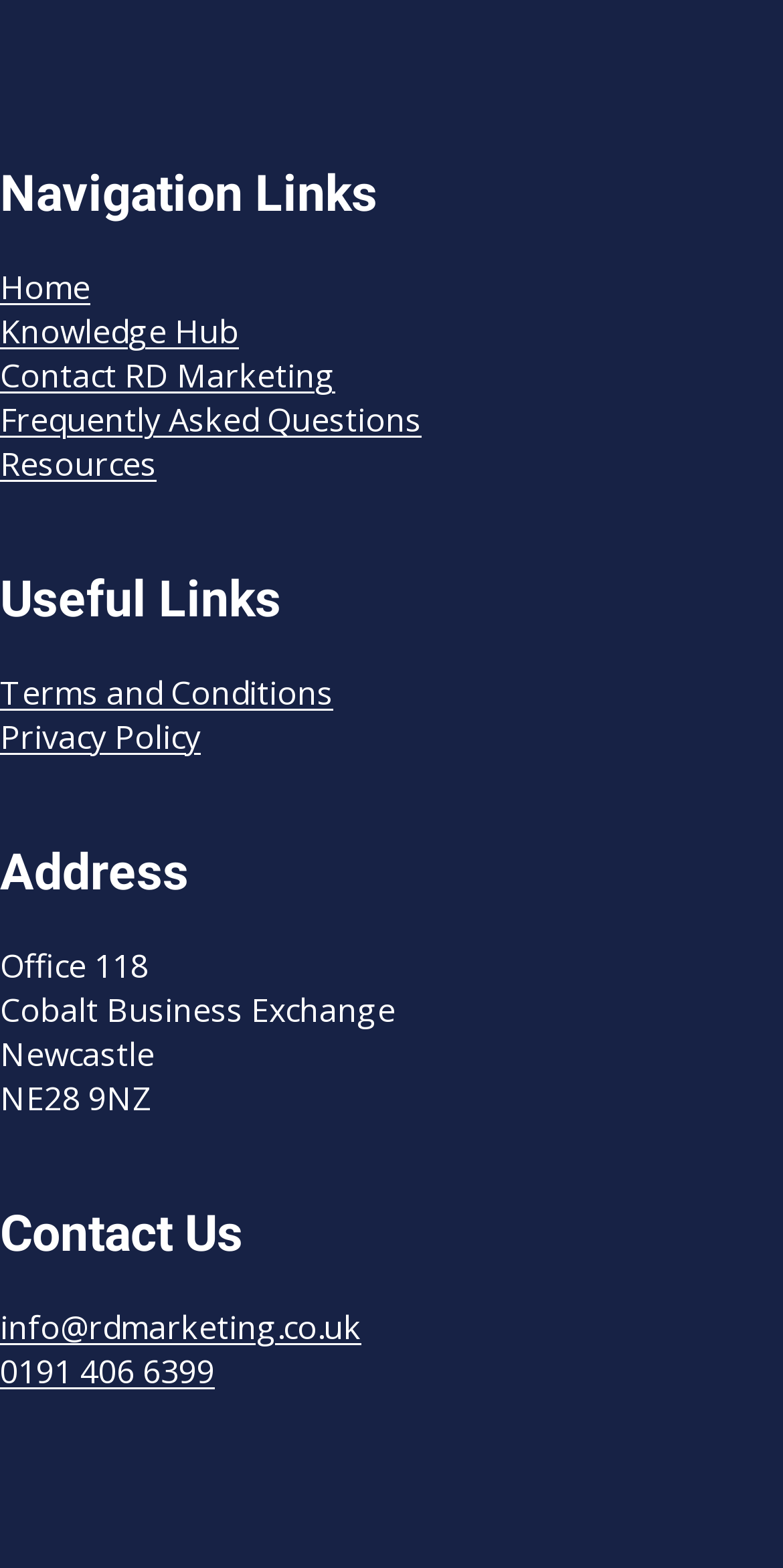How many social media links are there?
Examine the image and provide an in-depth answer to the question.

I found two social media links at the bottom of the page, which are 'LinkedIn' and 'Twitter'. Therefore, there are 2 social media links.